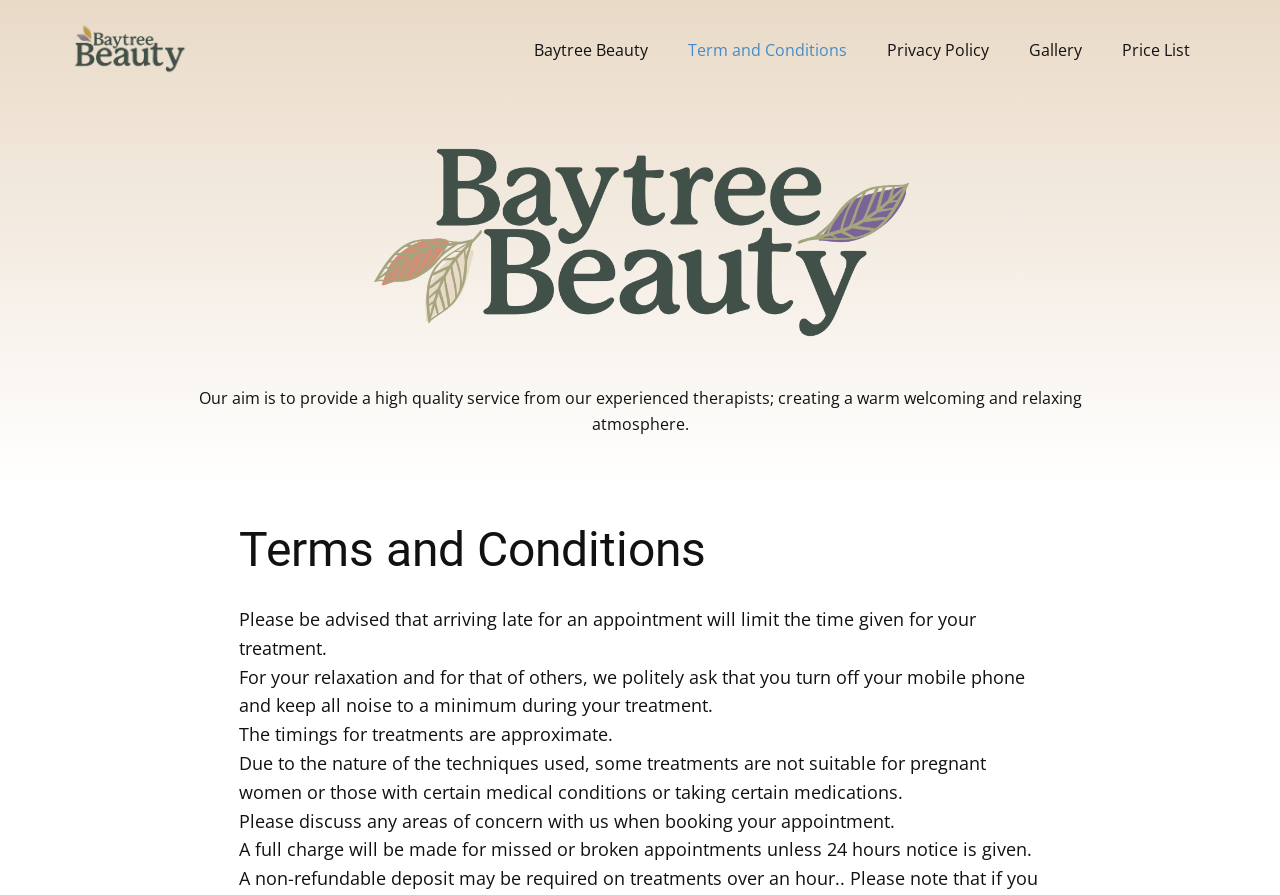Give a one-word or one-phrase response to the question:
What is requested of clients during treatments?

Turn off mobile phone and keep noise to a minimum